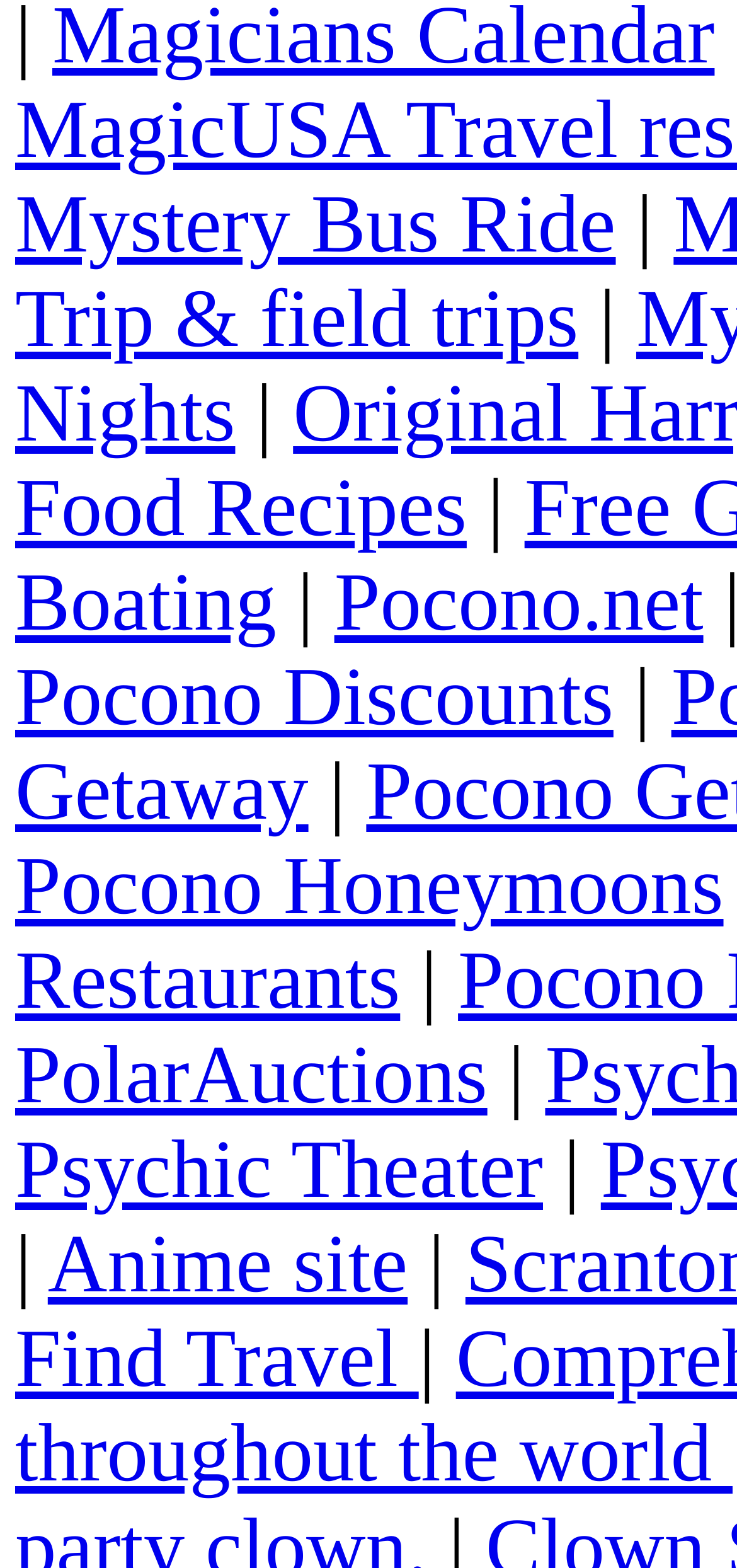Give the bounding box coordinates for this UI element: "Pocono Honeymoons". The coordinates should be four float numbers between 0 and 1, arranged as [left, top, right, bottom].

[0.021, 0.536, 0.982, 0.594]